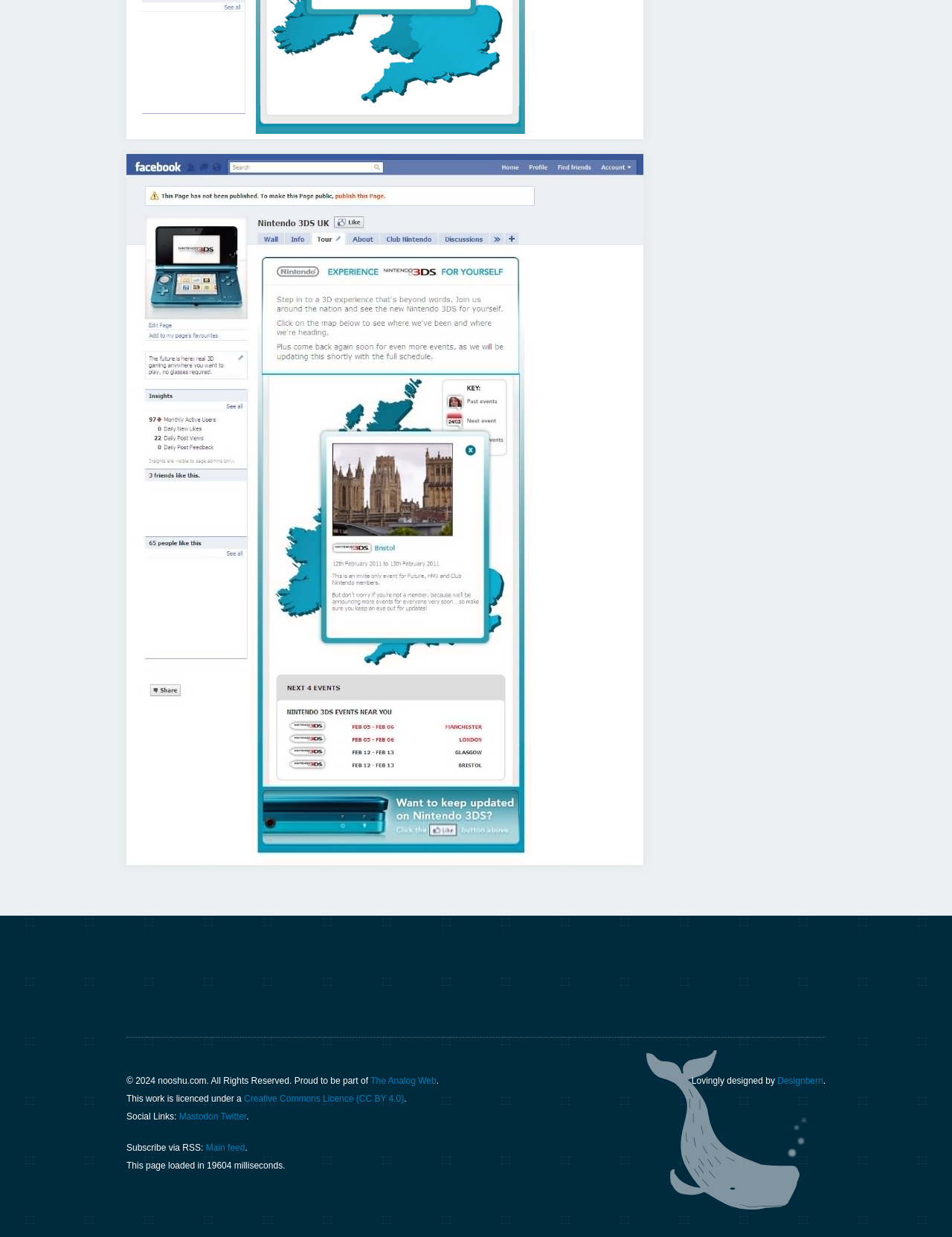Identify the bounding box coordinates for the UI element mentioned here: "Main feed". Provide the coordinates as four float values between 0 and 1, i.e., [left, top, right, bottom].

[0.216, 0.924, 0.257, 0.932]